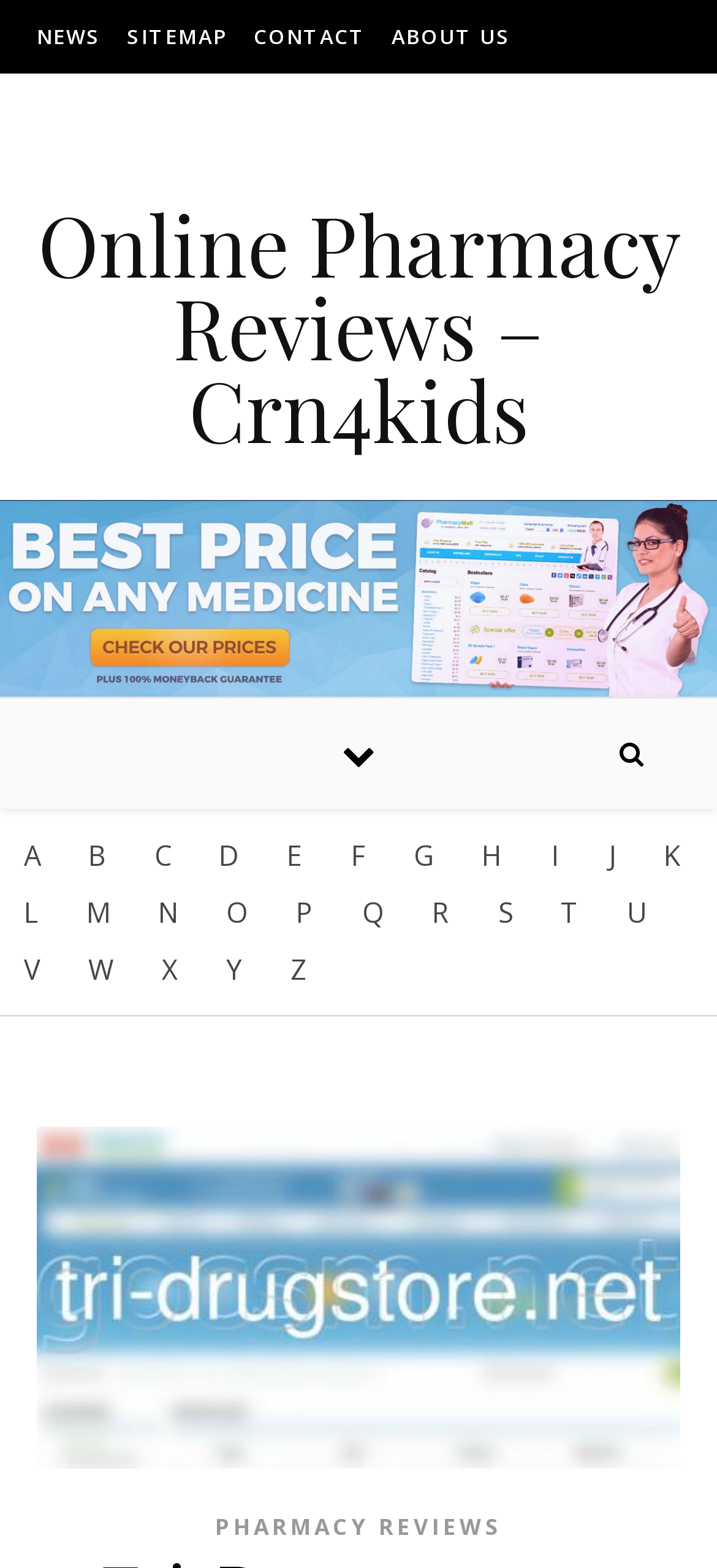Identify the headline of the webpage and generate its text content.

Tri-Drugstore.net Review: A Risky Website With No External Reviews